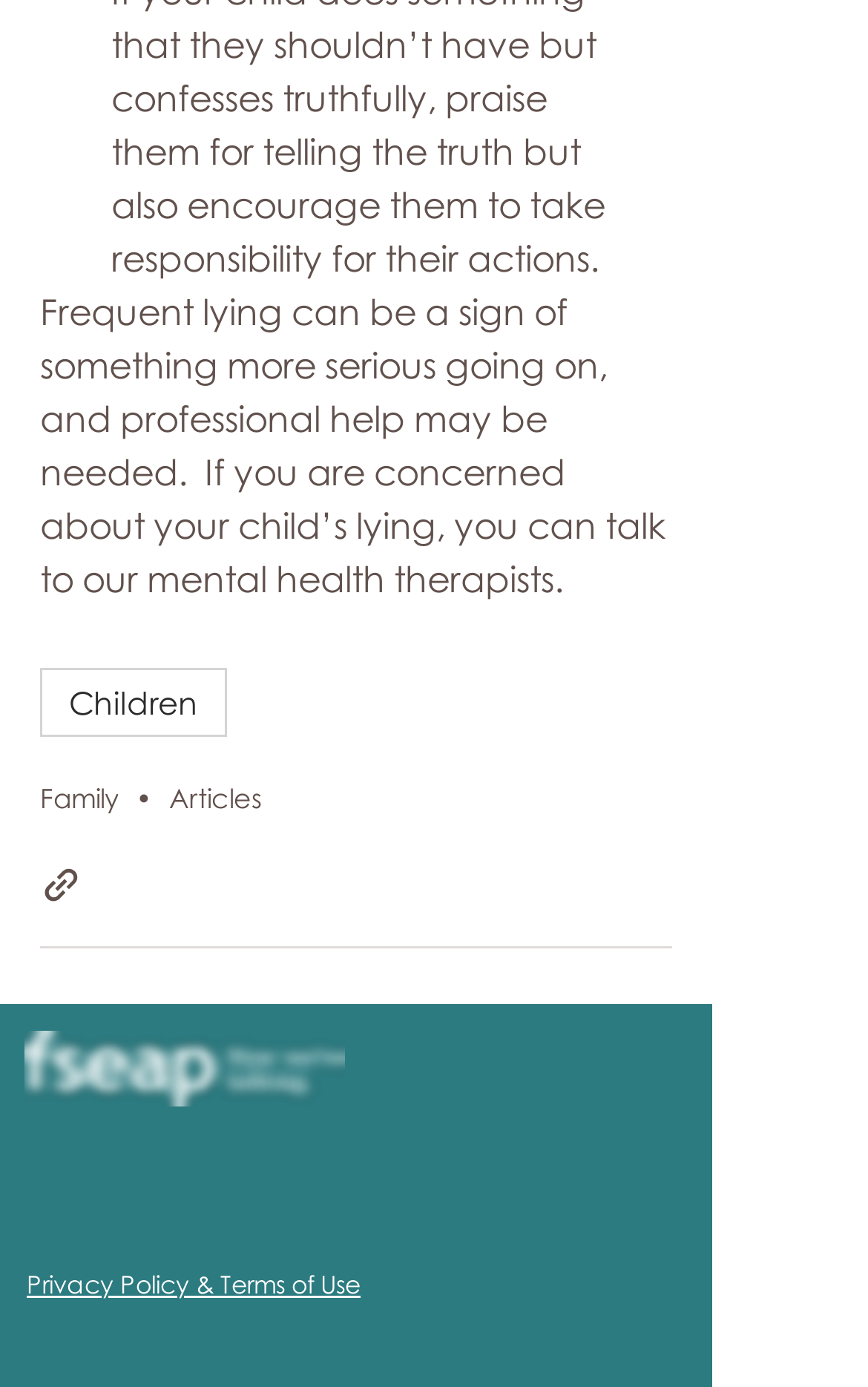What are the categories of articles?
Please provide an in-depth and detailed response to the question.

The navigation element with the text 'tags' contains links to categories of articles, including 'Children', 'Family', and 'Articles'.